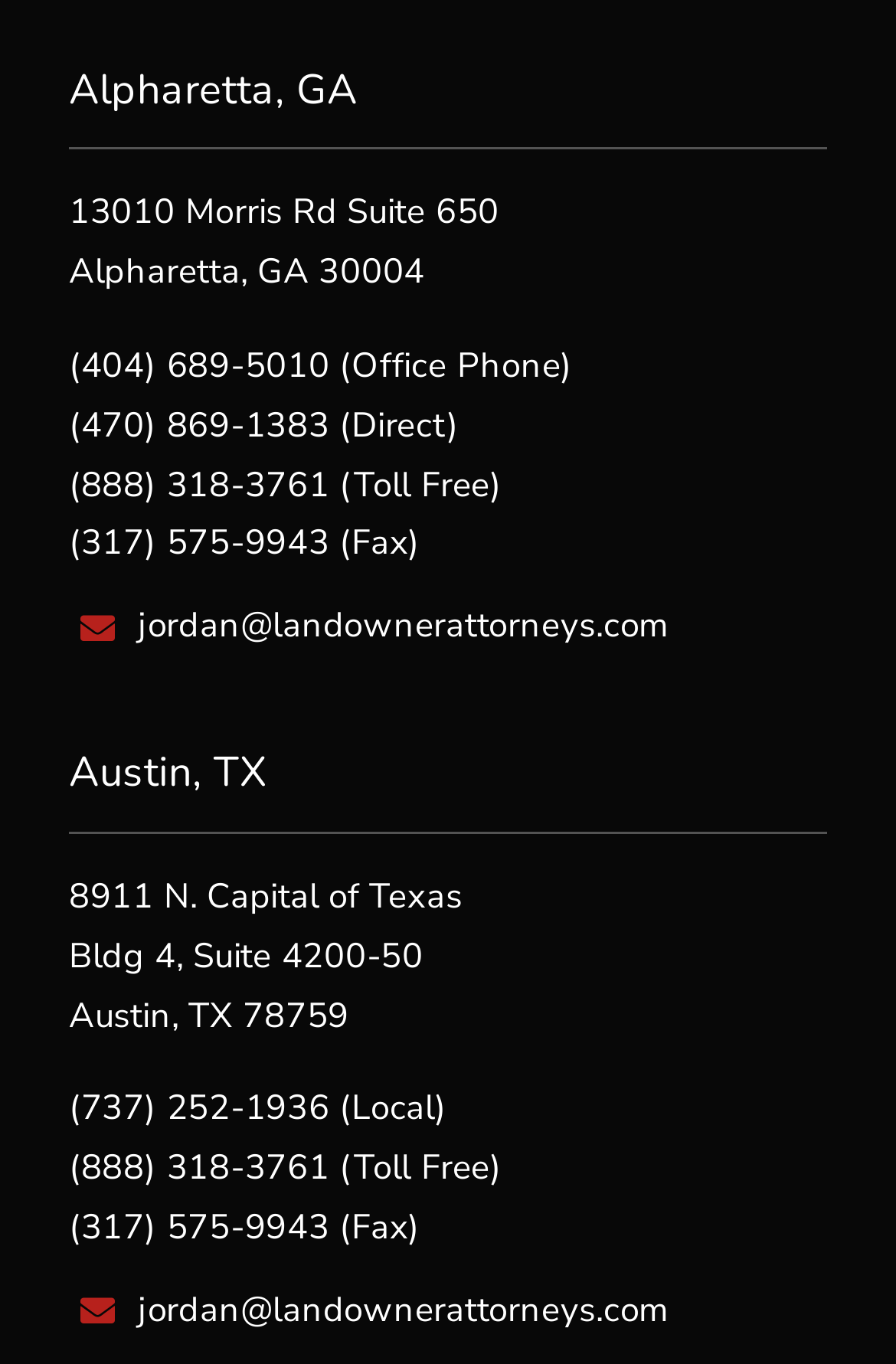What is the email address listed on the webpage?
Give a detailed response to the question by analyzing the screenshot.

The email address 'jordan@landownerattorneys.com' is listed twice on the webpage, once below the Alpharetta office address and again below the Austin office address.